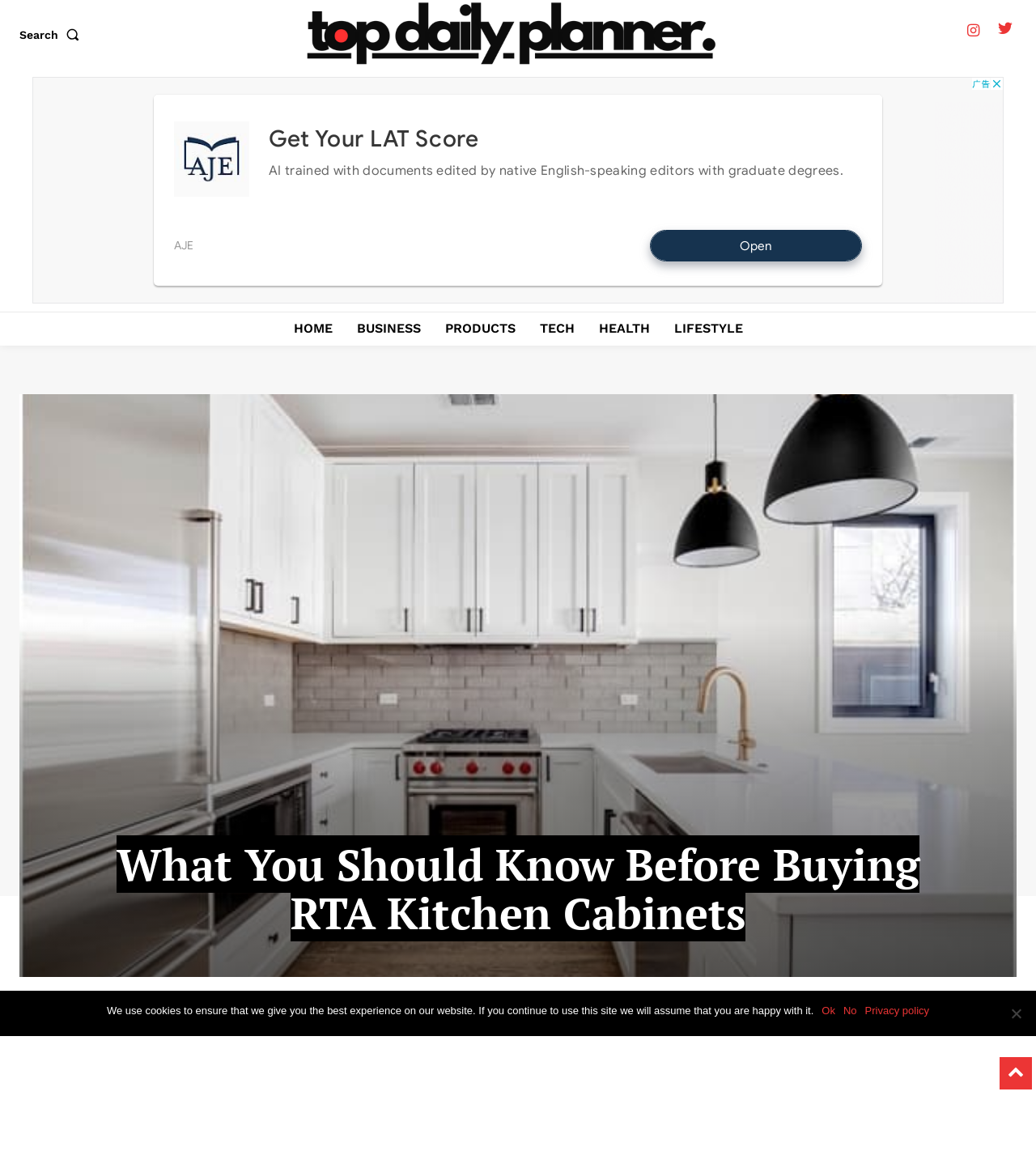What is the function of the search button?
Use the image to answer the question with a single word or phrase.

Search the website